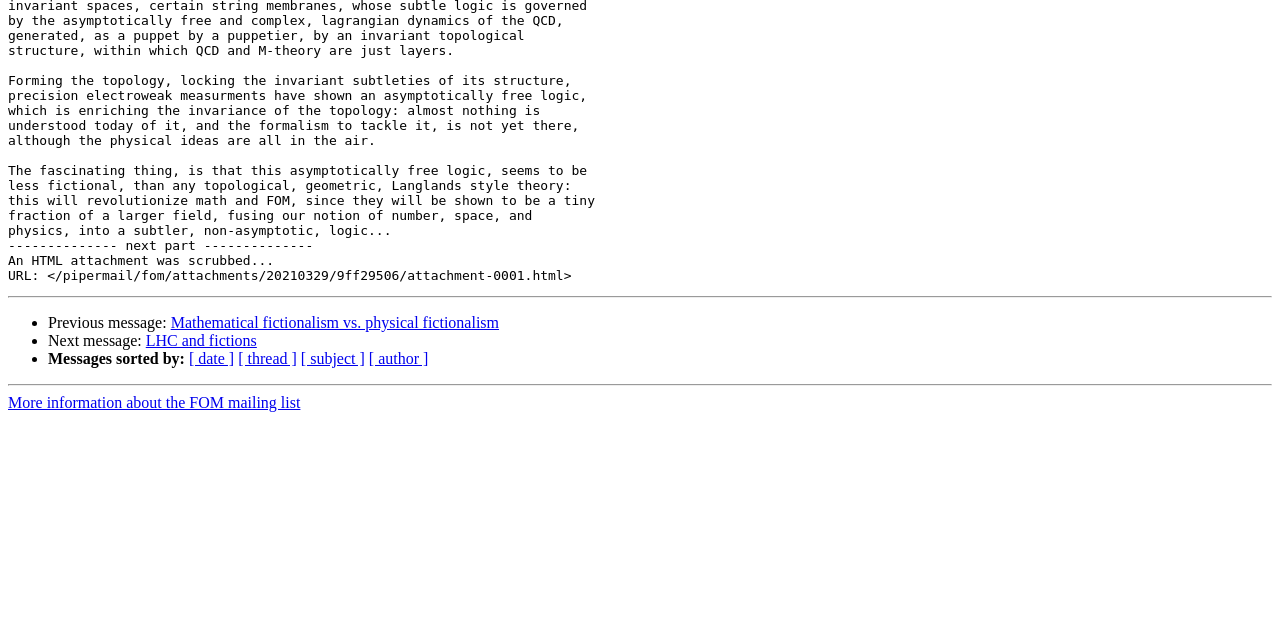Given the description of a UI element: "LHC and fictions", identify the bounding box coordinates of the matching element in the webpage screenshot.

[0.114, 0.519, 0.201, 0.546]